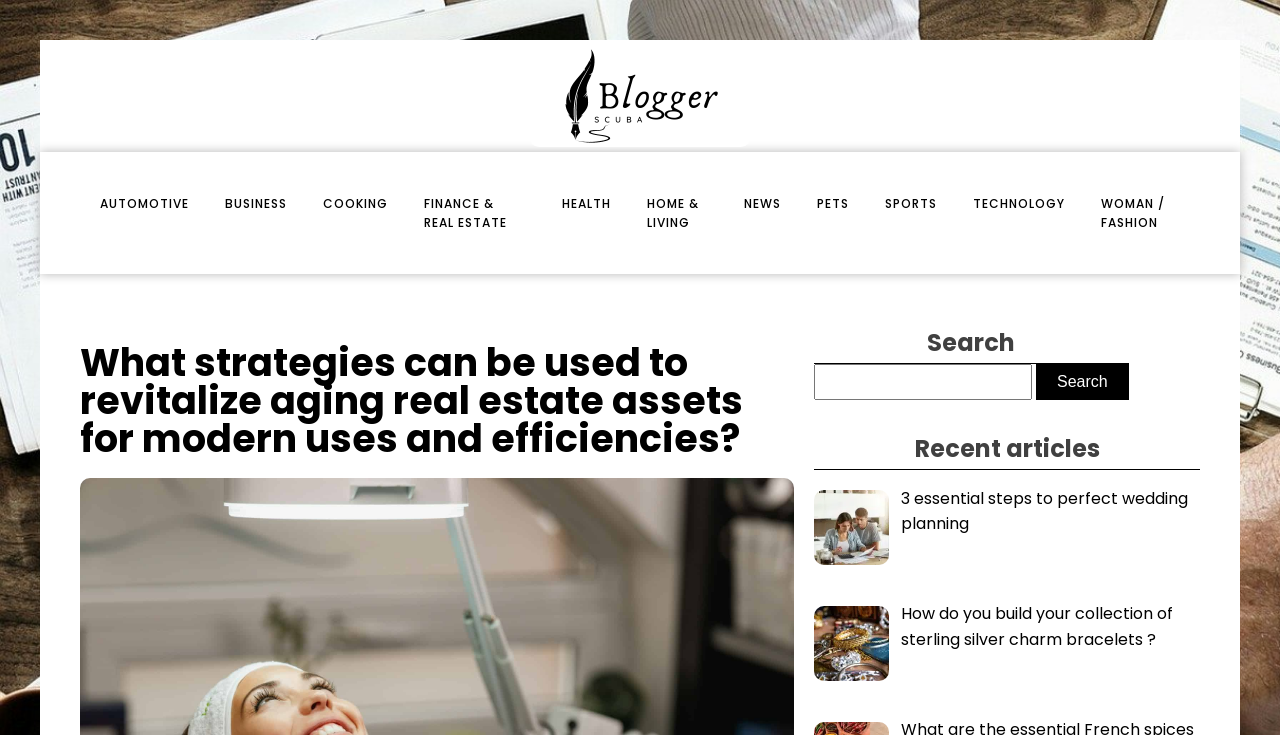Offer a comprehensive description of the webpage’s content and structure.

The webpage appears to be a blog or article page focused on real estate, with a title "What strategies can be used to revitalize aging real estate assets for modern uses and efficiencies?" The top section of the page features a navigation menu with 10 links to different categories, including AUTOMOTIVE, BUSINESS, COOKING, FINANCE & REAL ESTATE, HEALTH, HOME & LIVING, NEWS, PETS, SPORTS, and TECHNOLOGY, arranged horizontally across the page.

Below the navigation menu, there is a prominent heading with the title of the article, followed by a search bar with a label "Search for:" and a text input field. The search bar is accompanied by a "Search" button.

The main content of the page is divided into sections, with a heading "Recent articles" followed by two links to separate articles, "3 essential steps to perfect wedding planning" and "How do you build your collection of sterling silver charm bracelets?", which are positioned vertically below each other.